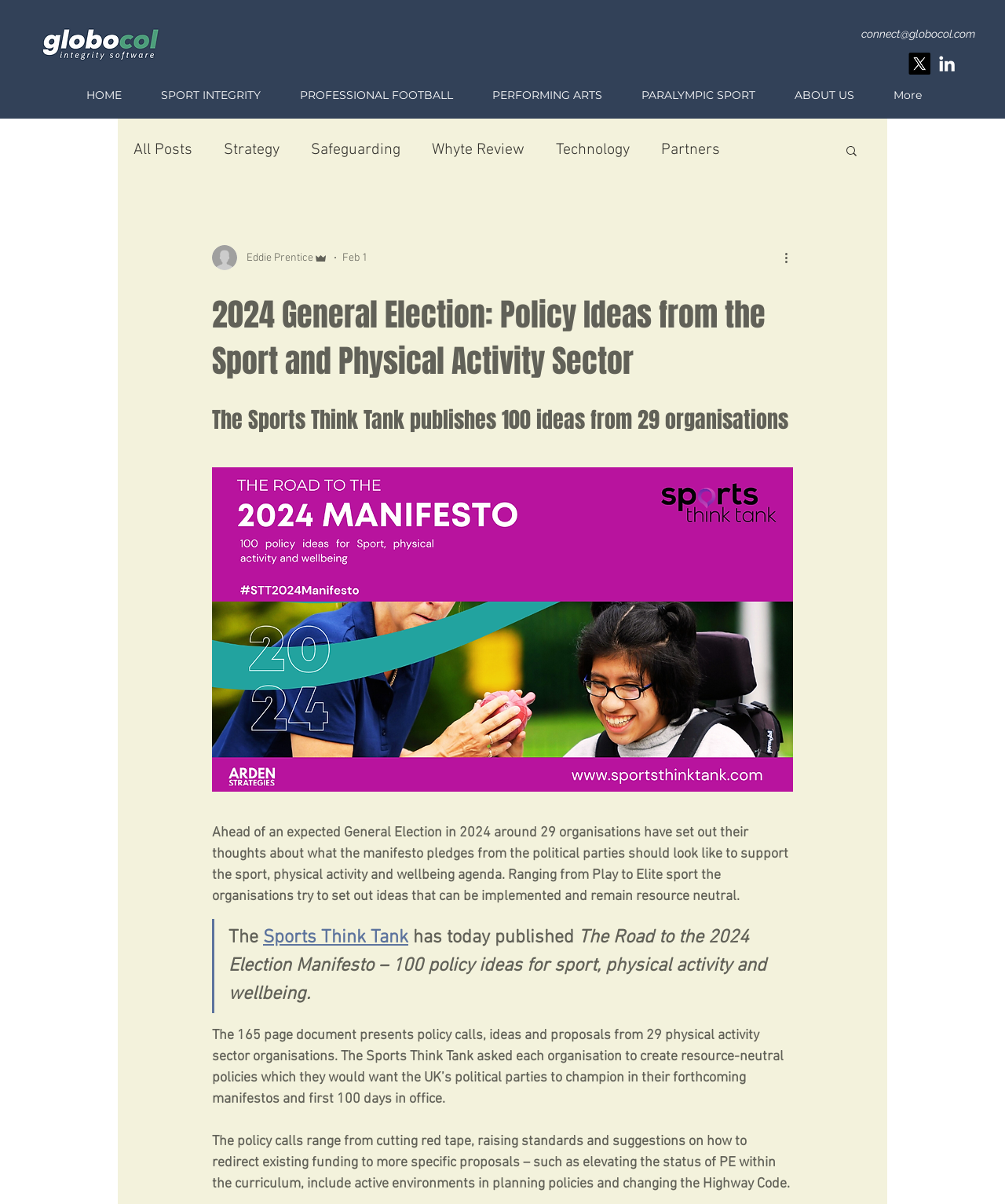Determine the bounding box coordinates of the region that needs to be clicked to achieve the task: "Read more about Eddie Prentice".

[0.236, 0.207, 0.312, 0.221]